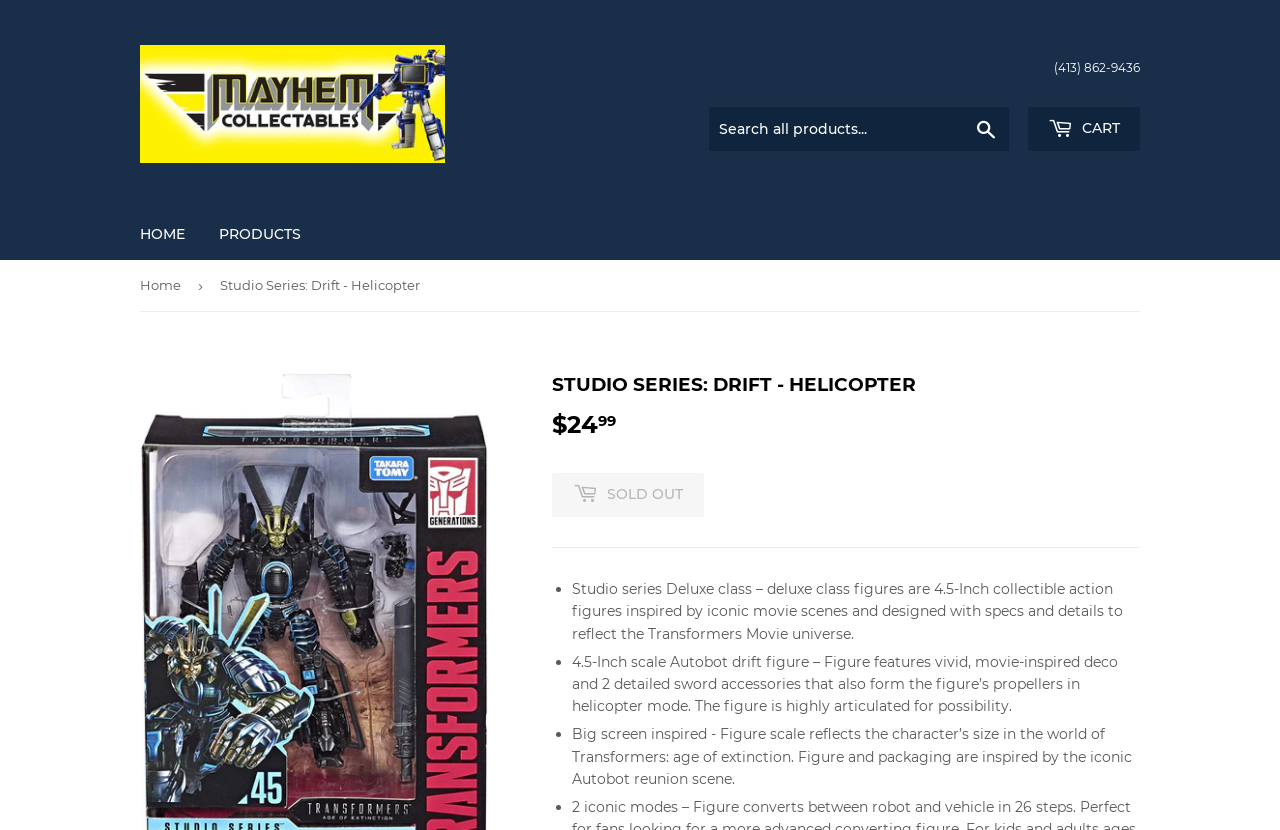Determine the main headline from the webpage and extract its text.

STUDIO SERIES: DRIFT - HELICOPTER